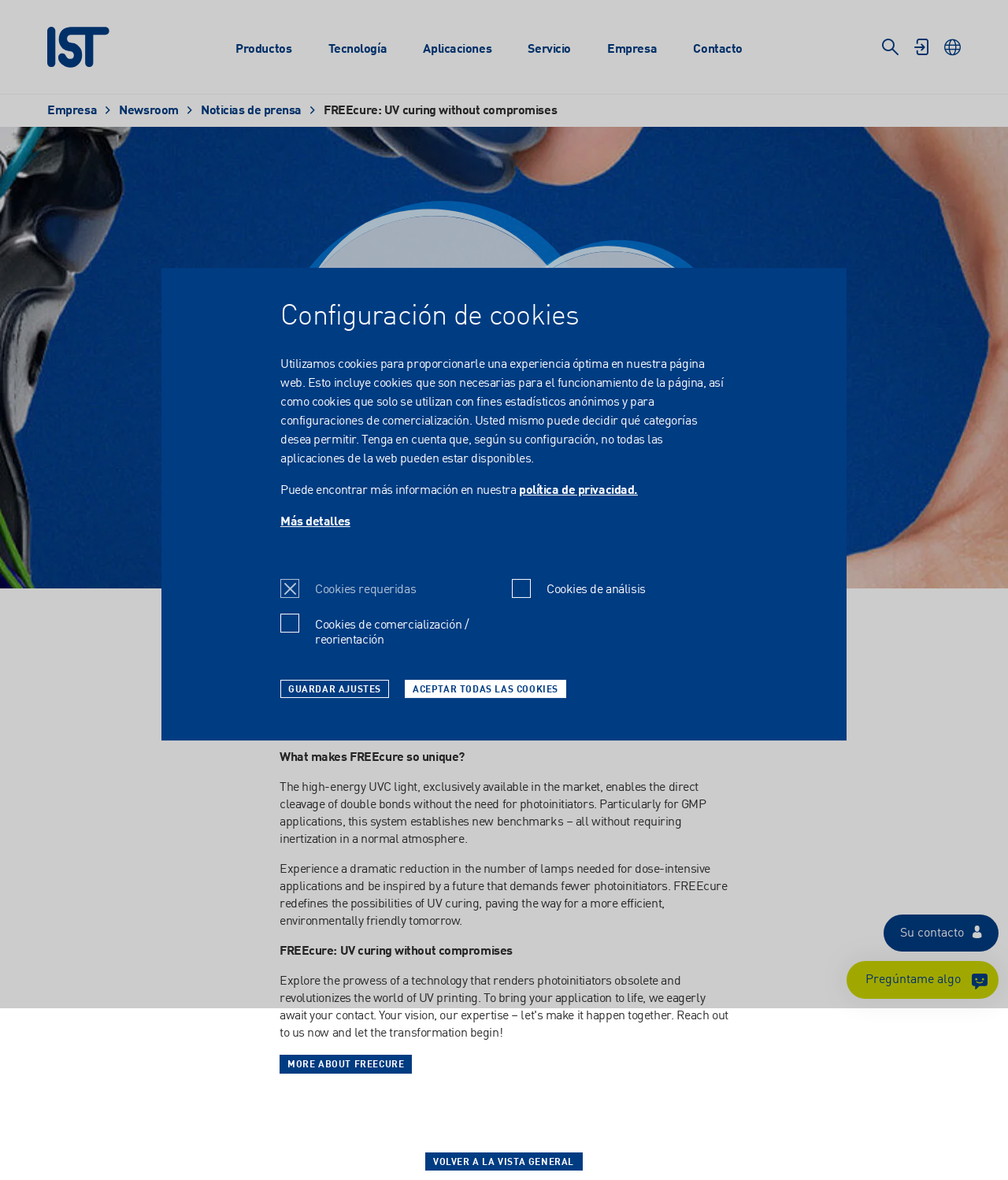Using the given element description, provide the bounding box coordinates (top-left x, top-left y, bottom-right x, bottom-right y) for the corresponding UI element in the screenshot: Productos

[0.027, 0.085, 0.265, 0.136]